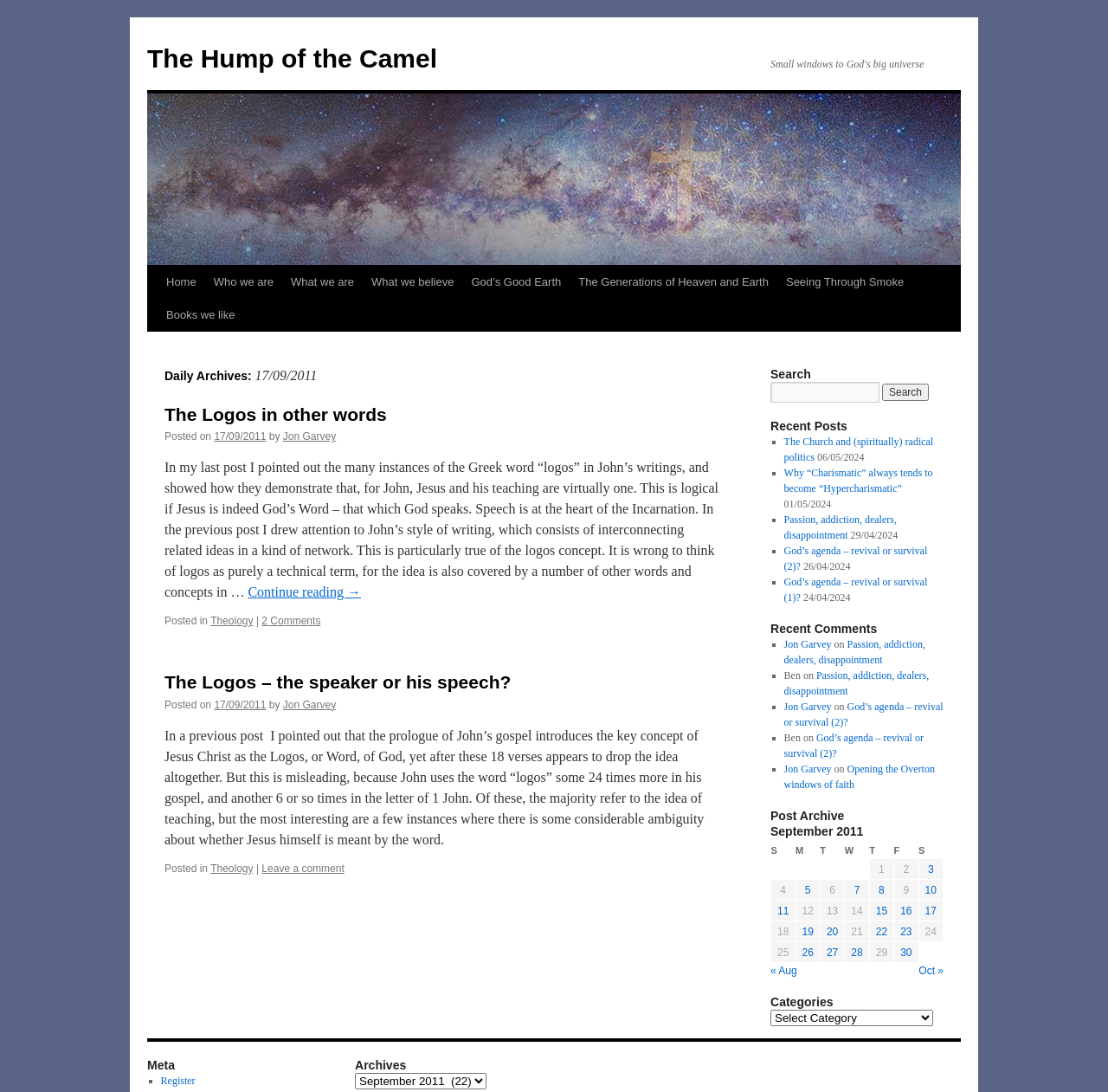Identify the bounding box coordinates of the region that needs to be clicked to carry out this instruction: "View the 'Recent Posts'". Provide these coordinates as four float numbers ranging from 0 to 1, i.e., [left, top, right, bottom].

[0.695, 0.383, 0.852, 0.397]